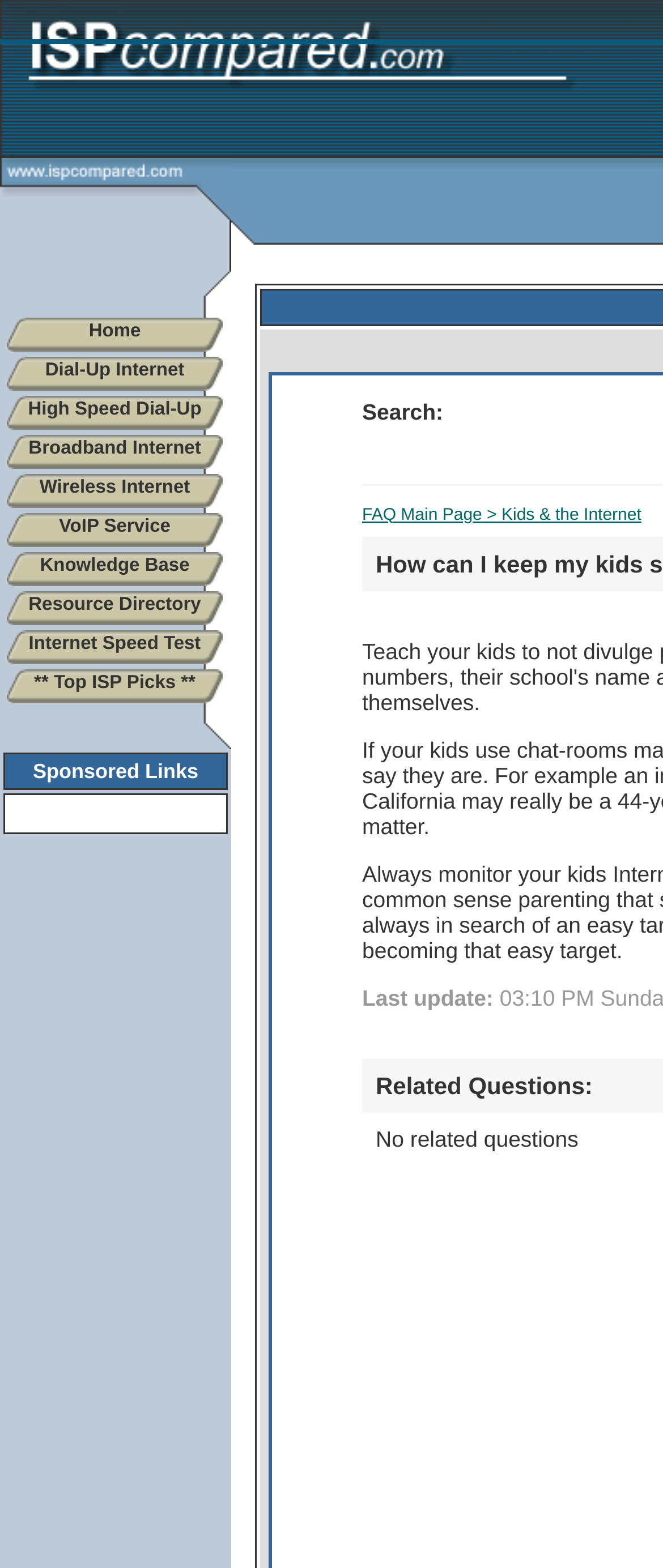Locate the primary headline on the webpage and provide its text.

ISP Knowledge Base